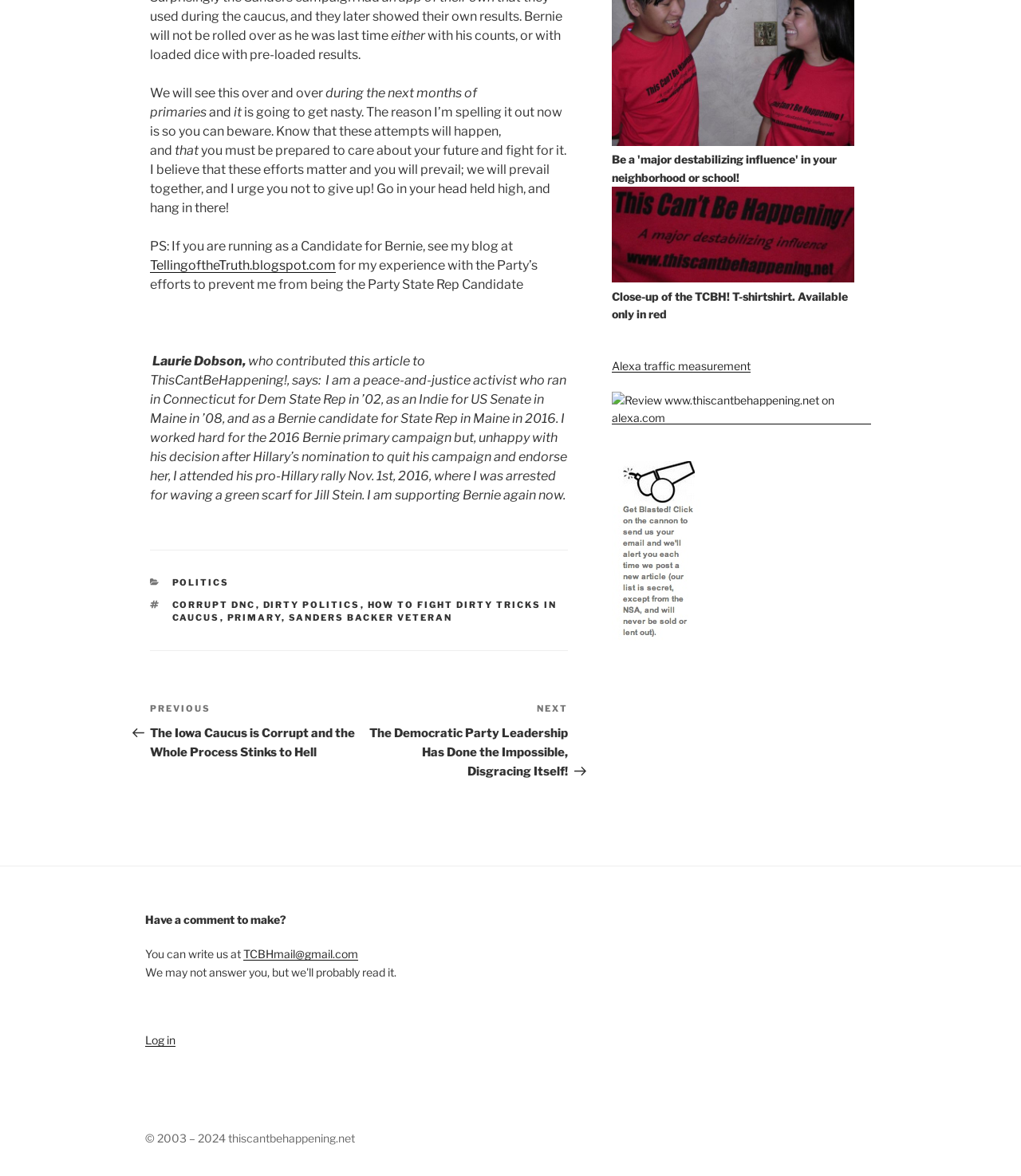Determine the bounding box coordinates of the section I need to click to execute the following instruction: "Click the link to read the previous post". Provide the coordinates as four float numbers between 0 and 1, i.e., [left, top, right, bottom].

[0.147, 0.597, 0.352, 0.646]